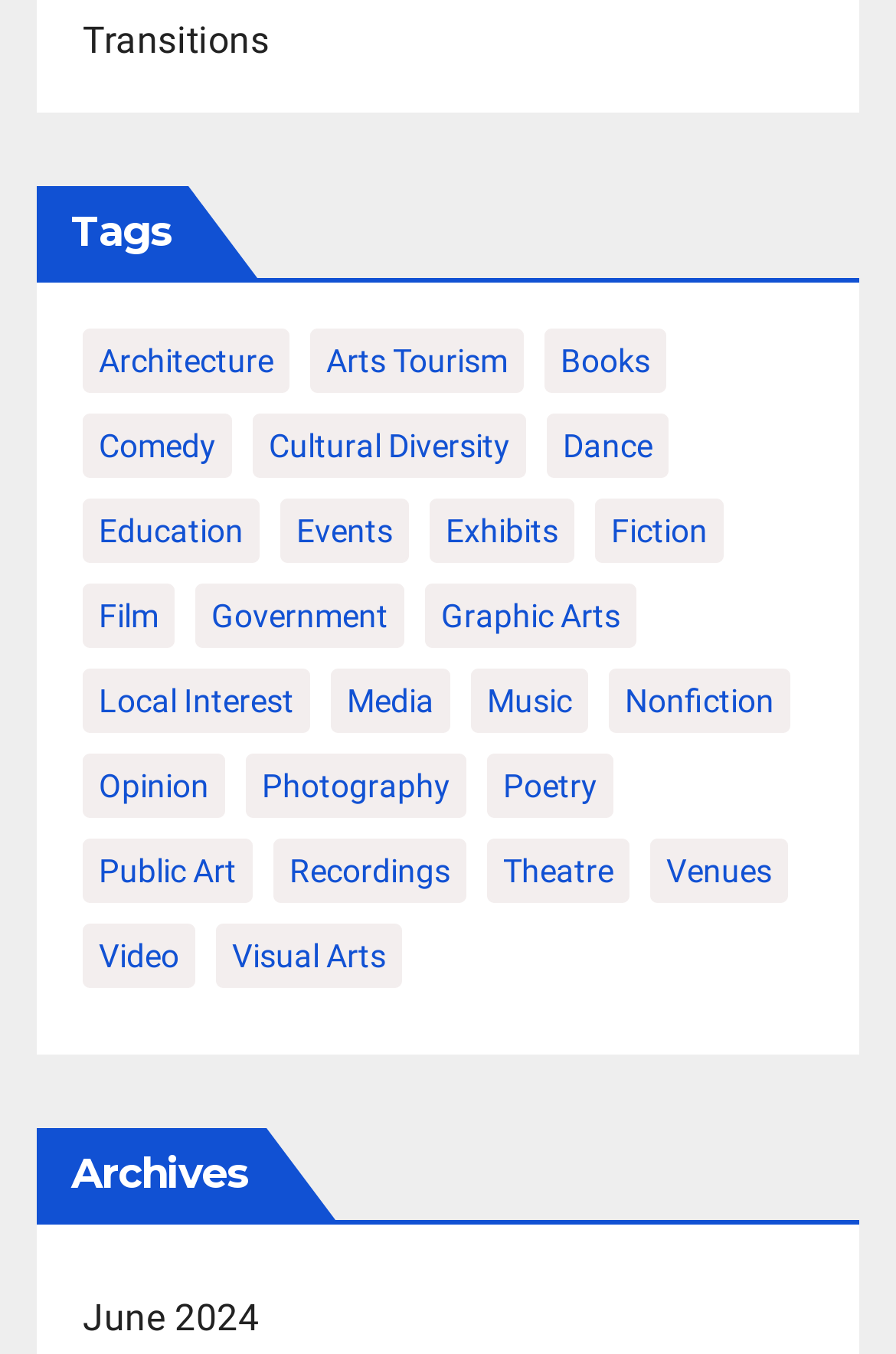Determine the bounding box coordinates of the clickable region to carry out the instruction: "View Events".

[0.313, 0.368, 0.456, 0.416]